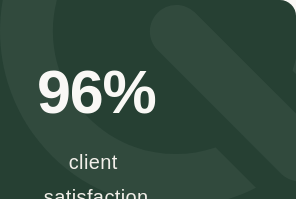What is the background color of the design?
Observe the image and answer the question with a one-word or short phrase response.

Dark